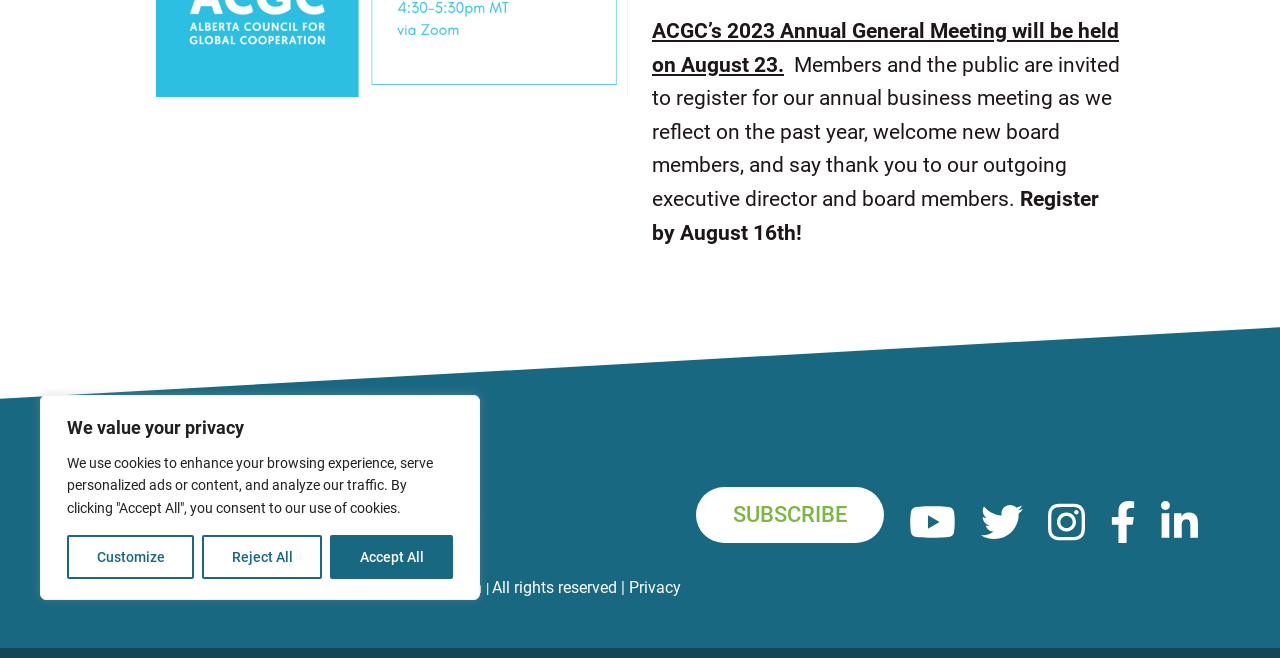Please locate the UI element described by "Reject All" and provide its bounding box coordinates.

[0.158, 0.813, 0.252, 0.88]